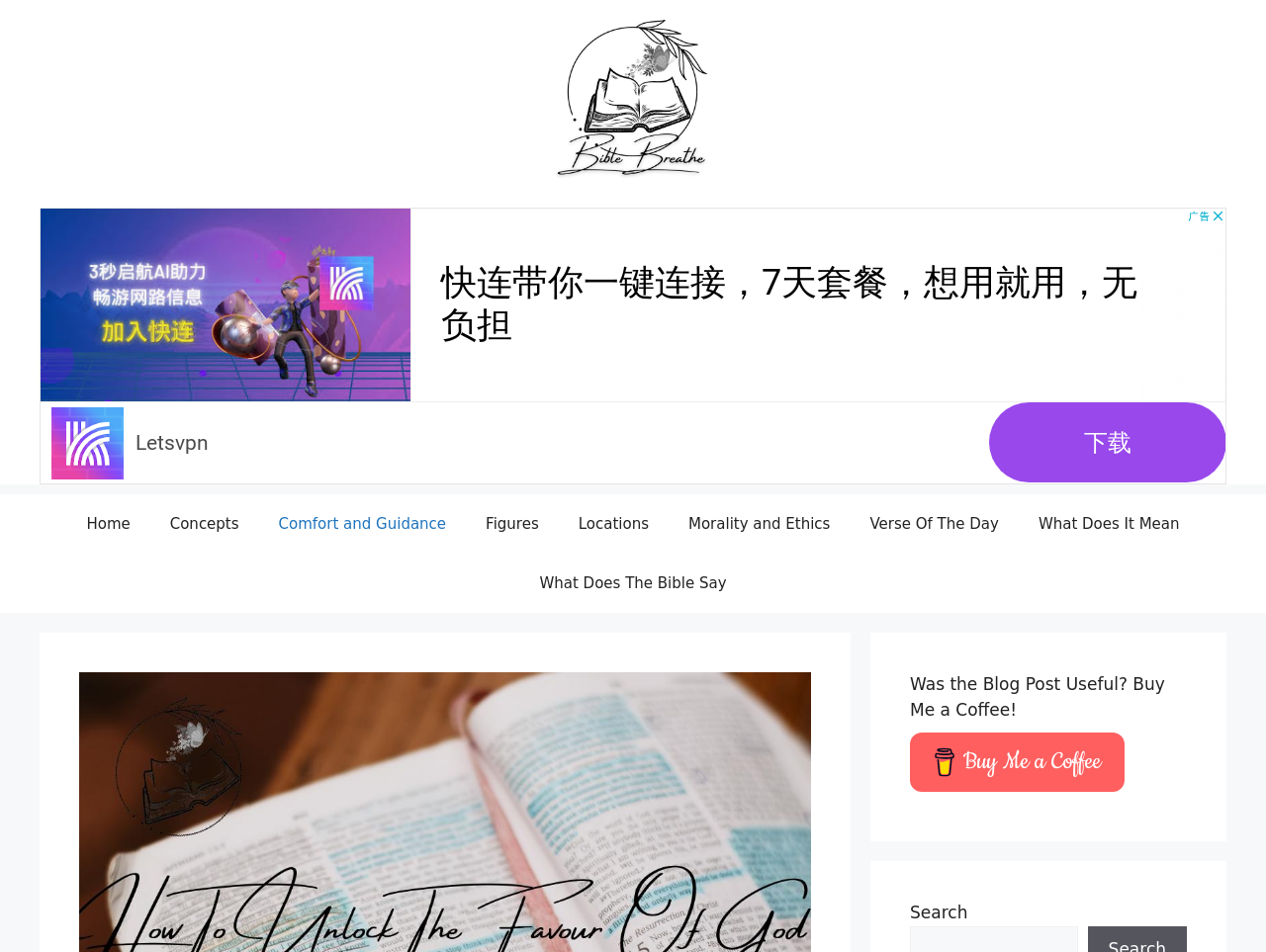Identify the bounding box coordinates for the element you need to click to achieve the following task: "go to Home". The coordinates must be four float values ranging from 0 to 1, formatted as [left, top, right, bottom].

[0.053, 0.519, 0.119, 0.582]